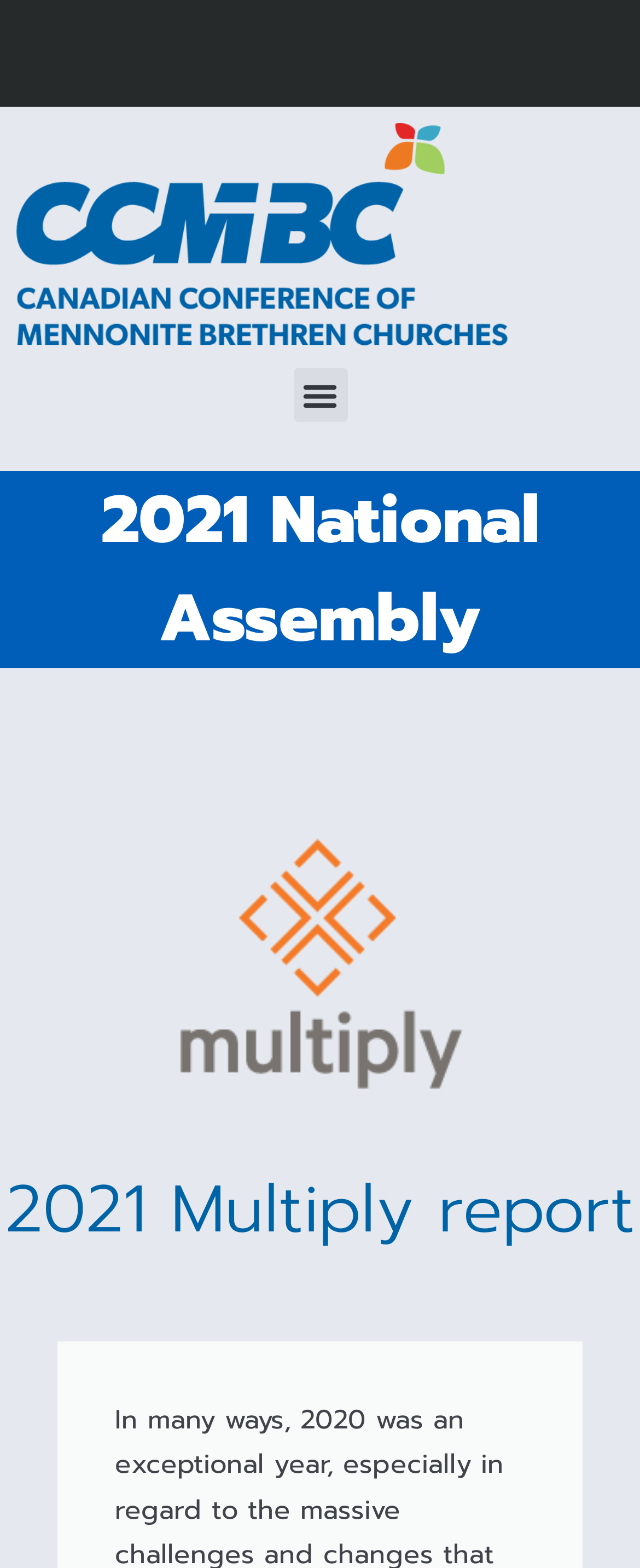Locate the UI element that matches the description Menu in the webpage screenshot. Return the bounding box coordinates in the format (top-left x, top-left y, bottom-right x, bottom-right y), with values ranging from 0 to 1.

[0.458, 0.235, 0.542, 0.269]